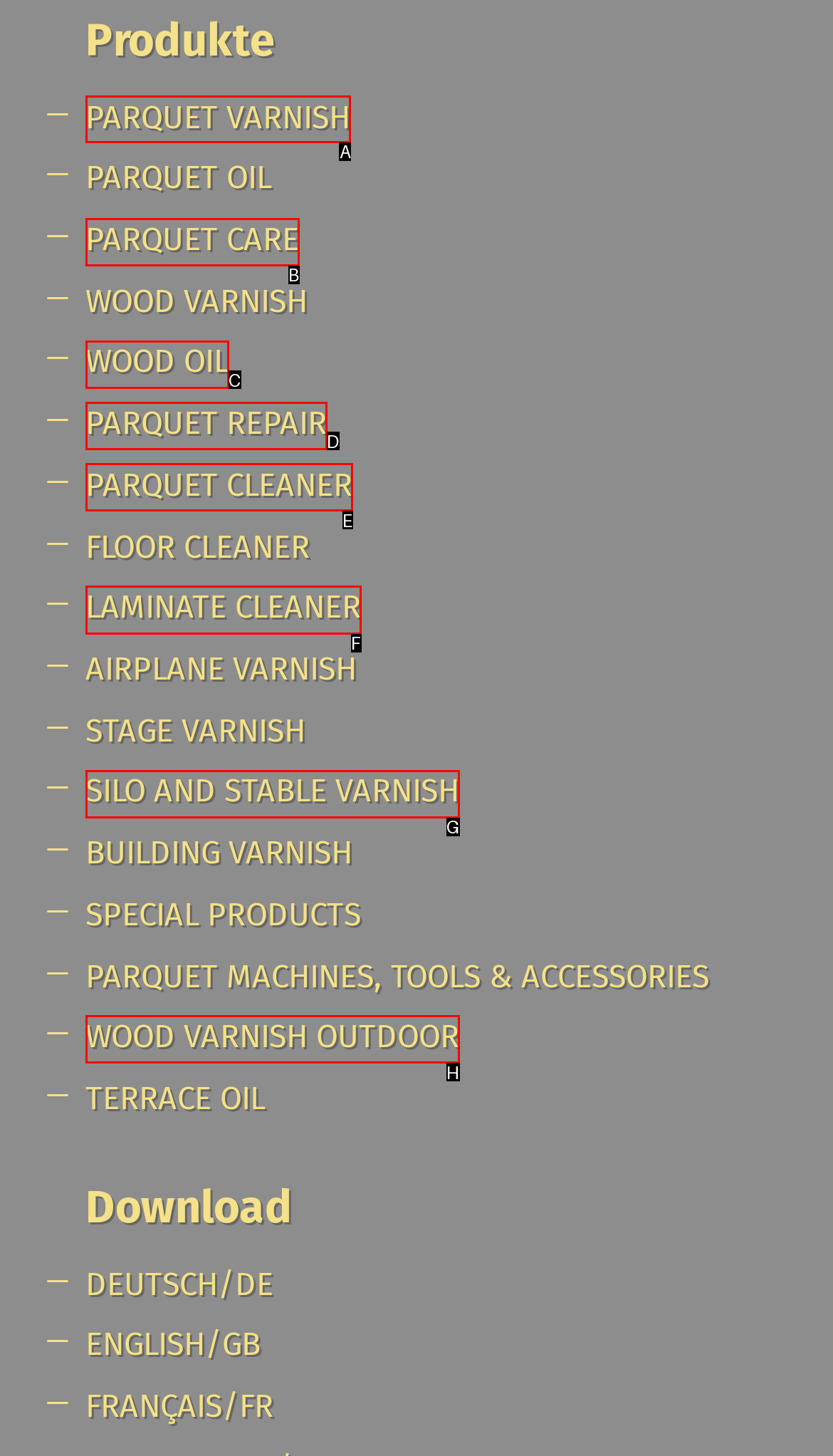Which lettered option should be clicked to perform the following task: Click on PARQUET VARNISH
Respond with the letter of the appropriate option.

A